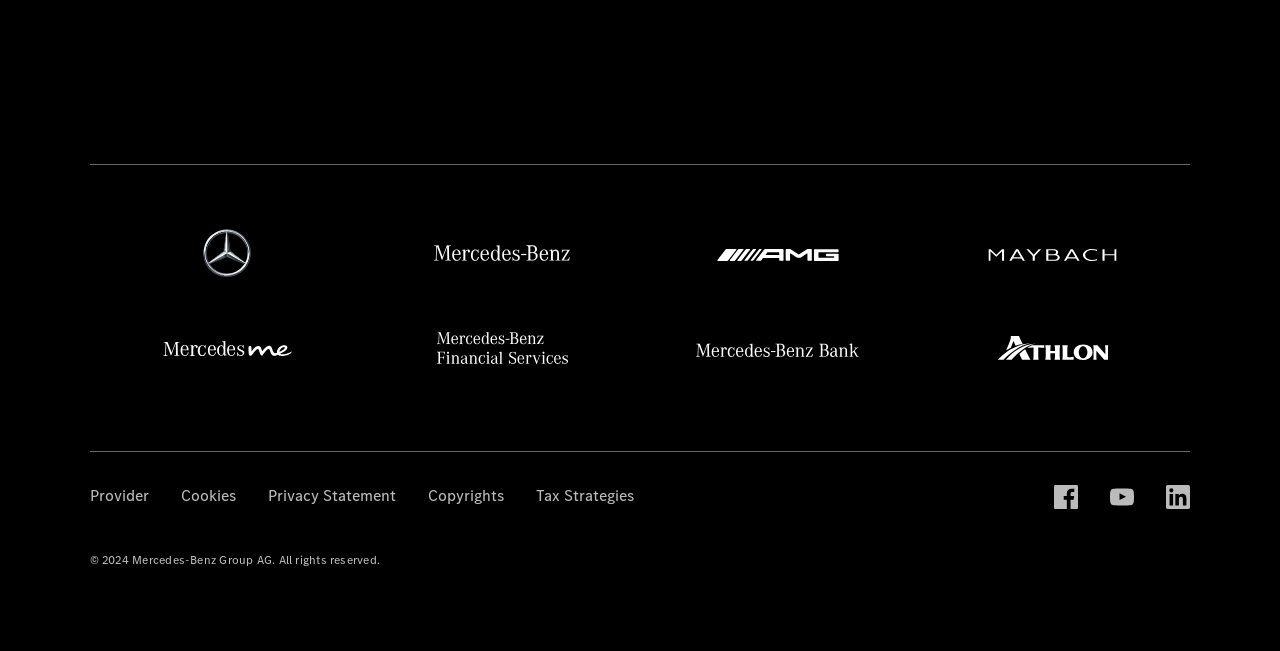Answer the following inquiry with a single word or phrase:
How many links are available in the footer section?

7